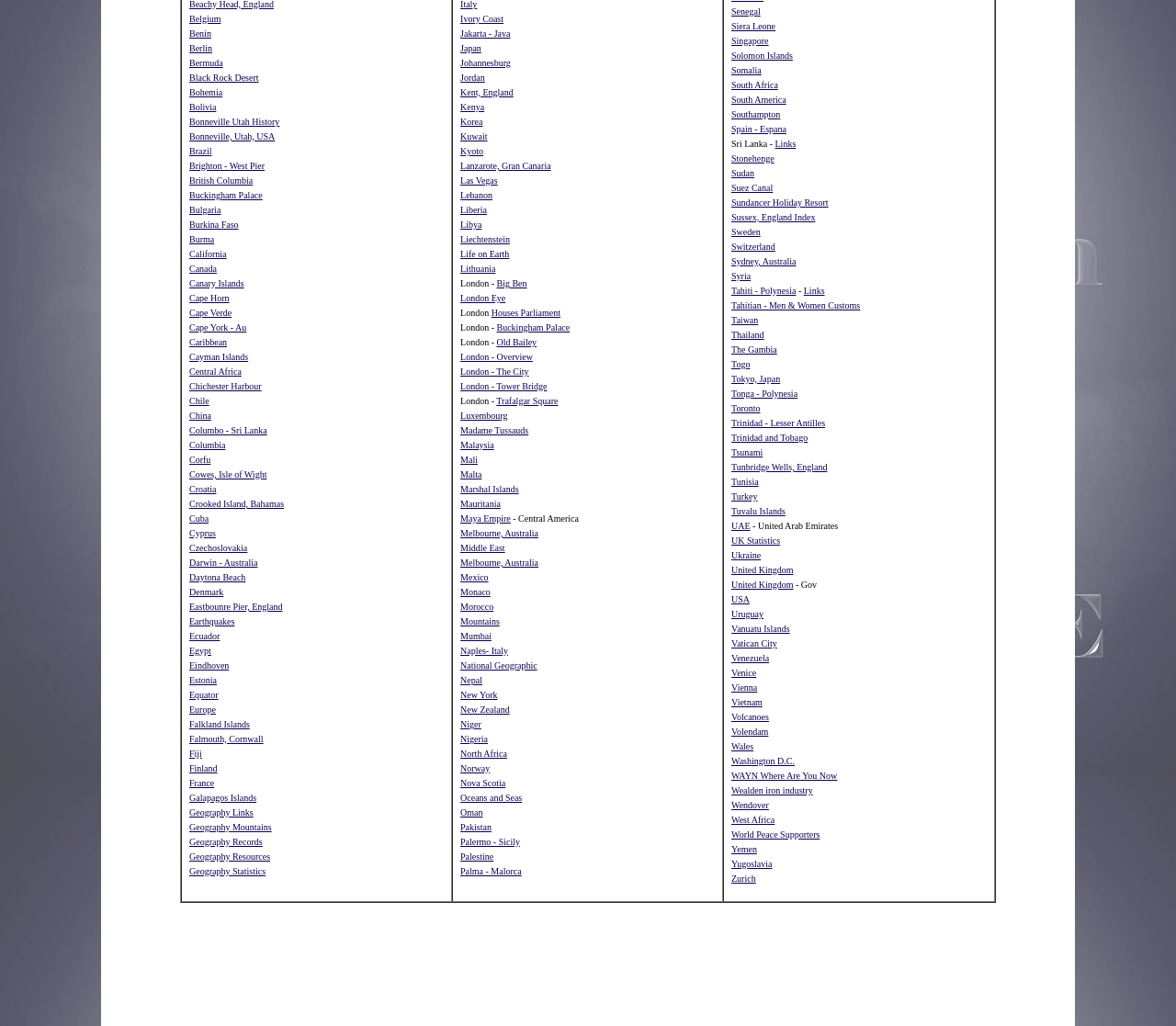Please reply with a single word or brief phrase to the question: 
What is the first country listed?

Belgium